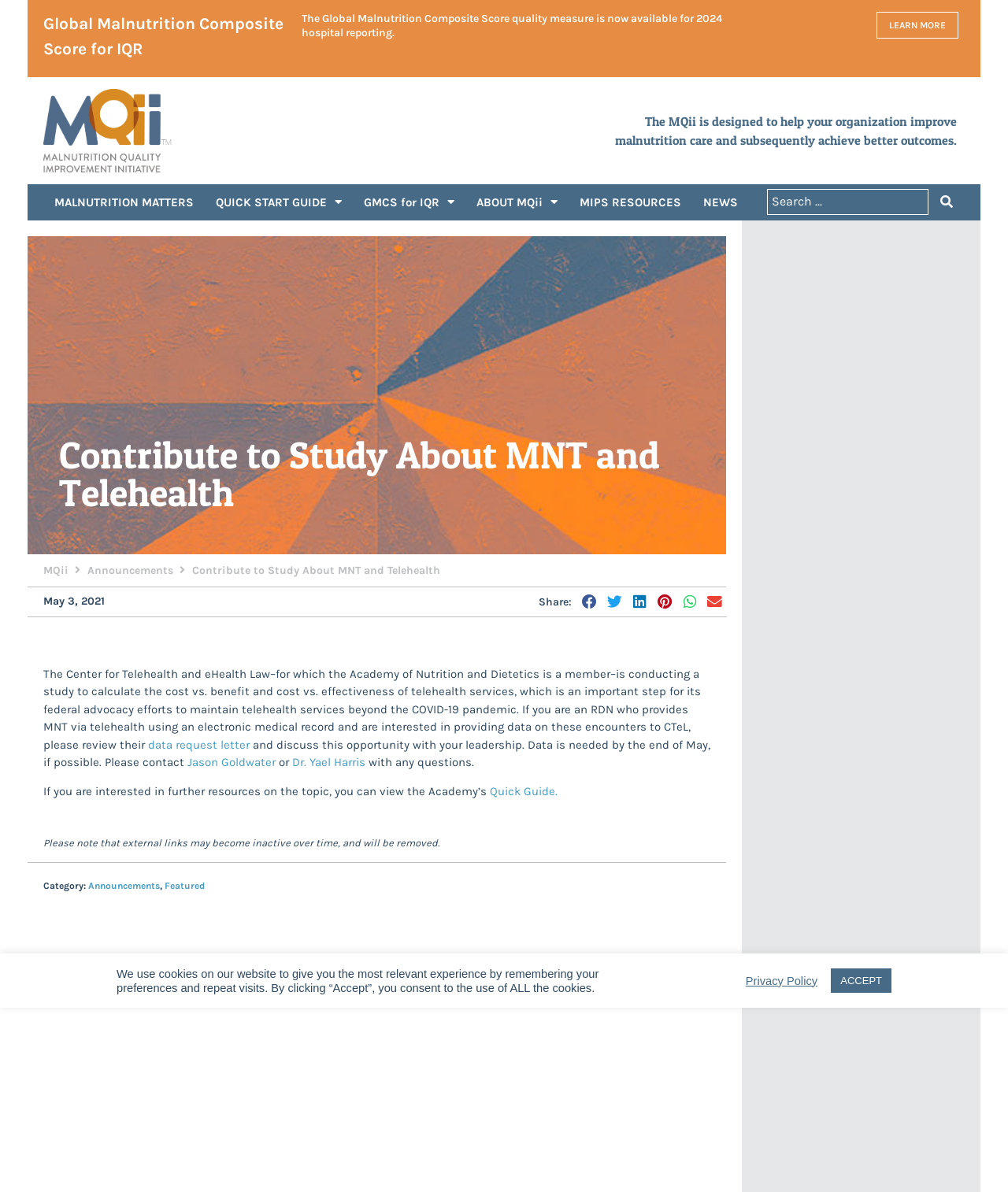Find the bounding box coordinates of the element to click in order to complete the given instruction: "Visit the Malnutrition Quality Improvement Initiative website."

[0.043, 0.075, 0.226, 0.144]